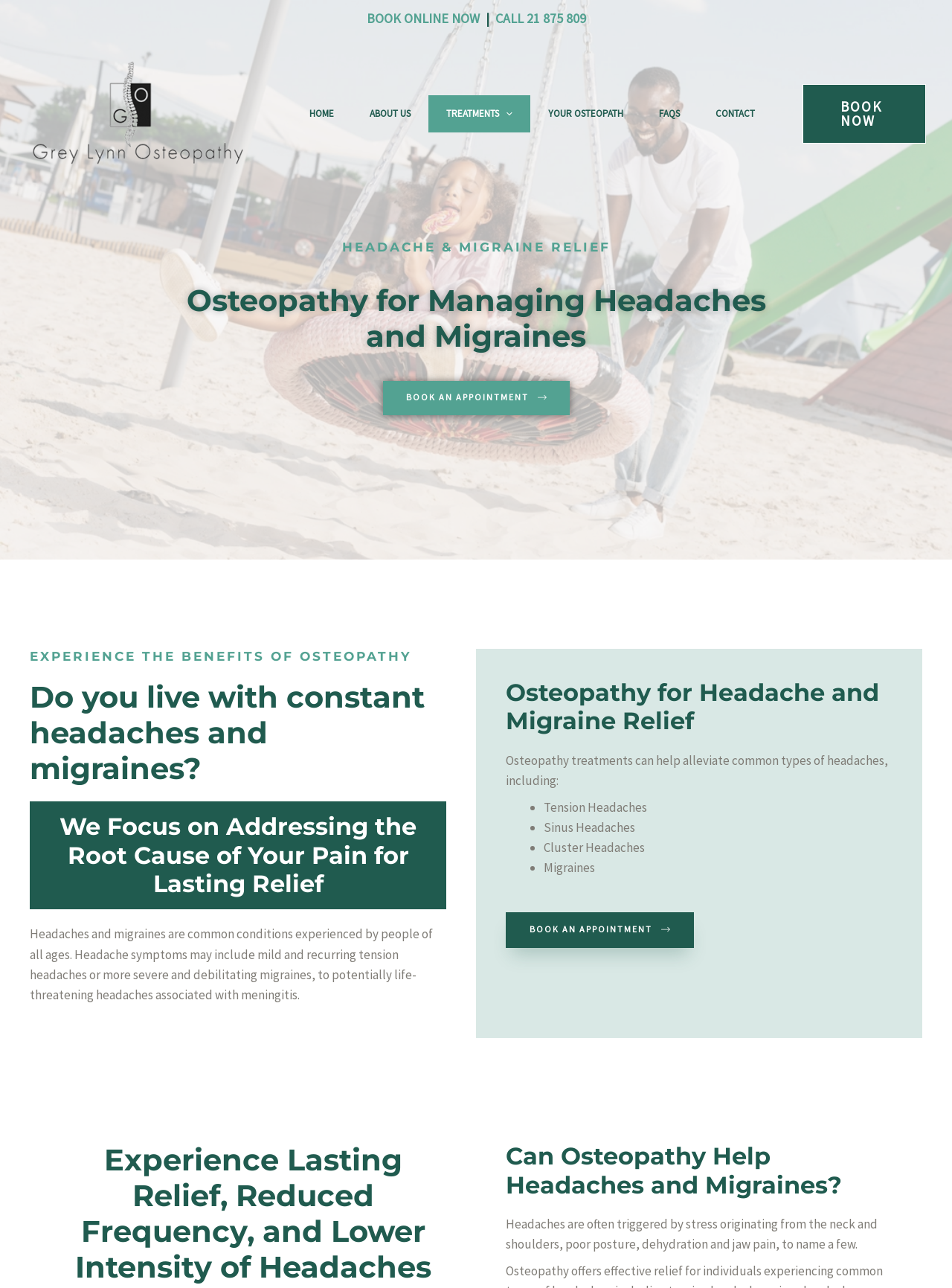Use a single word or phrase to answer the question:
What is the name of the osteopathy clinic?

Grey Lynn Osteopathy